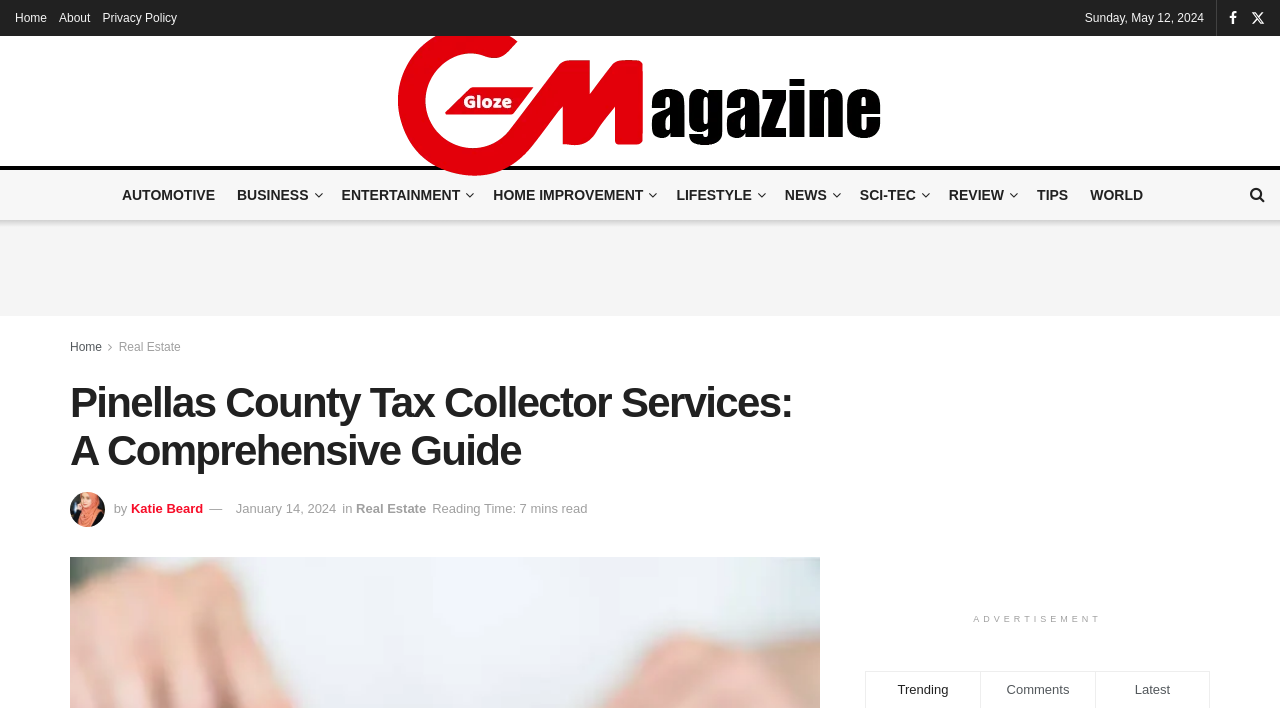Can you identify the bounding box coordinates of the clickable region needed to carry out this instruction: 'Check the latest news'? The coordinates should be four float numbers within the range of 0 to 1, stated as [left, top, right, bottom].

[0.613, 0.256, 0.655, 0.295]